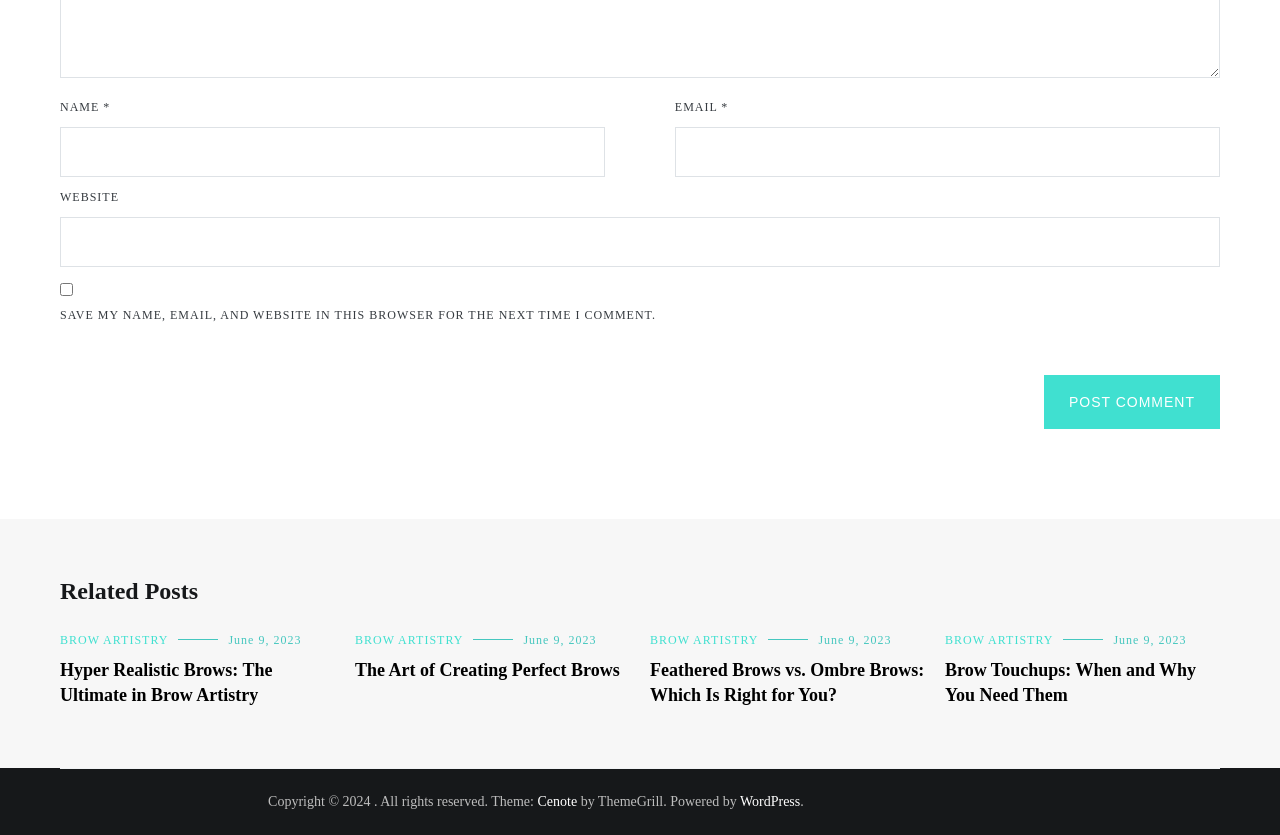Using the description: "WordPress", determine the UI element's bounding box coordinates. Ensure the coordinates are in the format of four float numbers between 0 and 1, i.e., [left, top, right, bottom].

[0.578, 0.951, 0.625, 0.969]